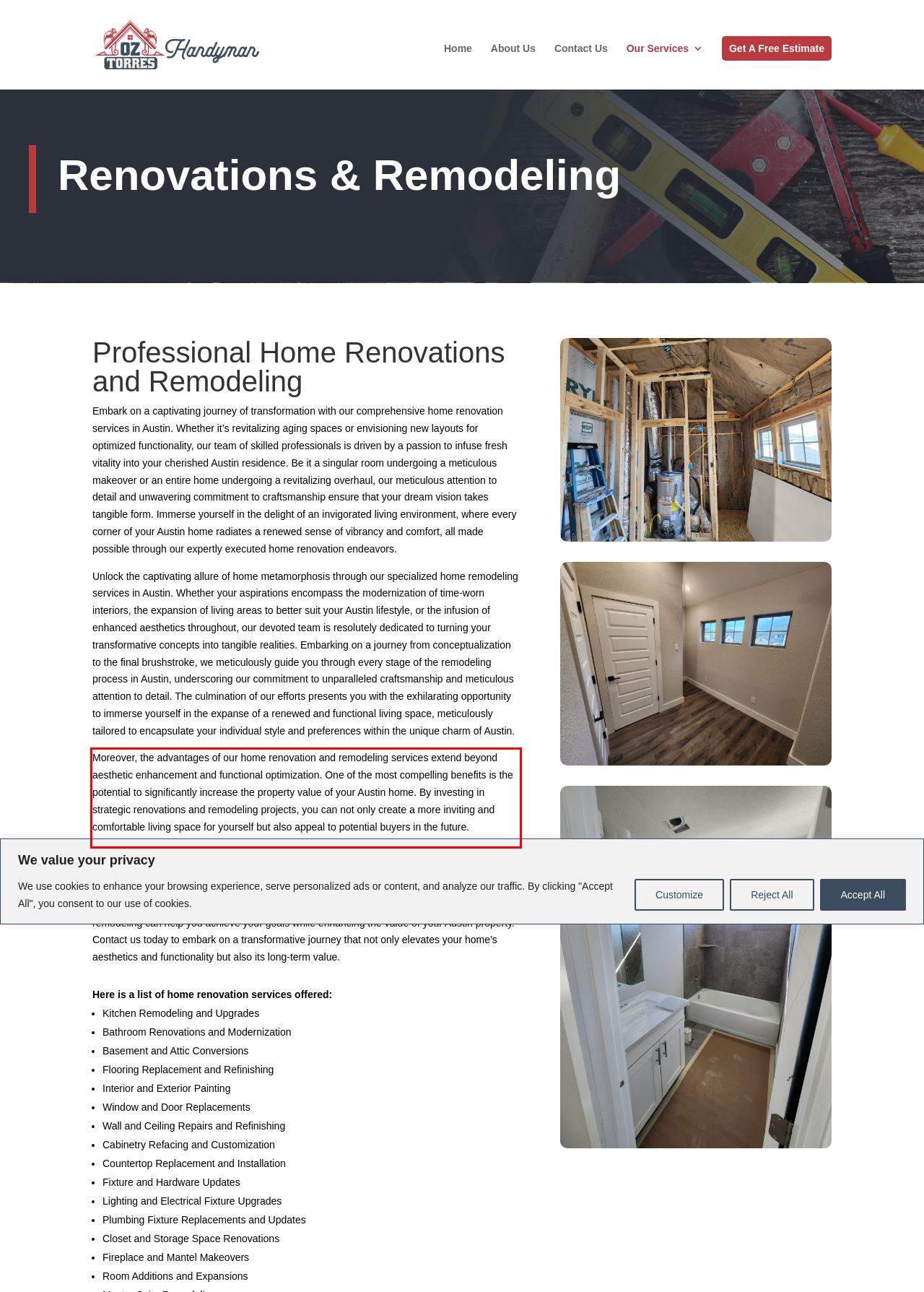Given the screenshot of a webpage, identify the red rectangle bounding box and recognize the text content inside it, generating the extracted text.

Moreover, the advantages of our home renovation and remodeling services extend beyond aesthetic enhancement and functional optimization. One of the most compelling benefits is the potential to significantly increase the property value of your Austin home. By investing in strategic renovations and remodeling projects, you can not only create a more inviting and comfortable living space for yourself but also appeal to potential buyers in the future.